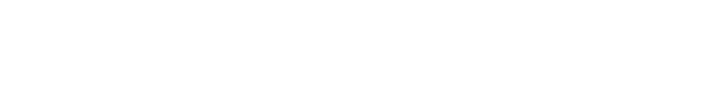What is the purpose of the image?
Answer the question with a detailed and thorough explanation.

The image is designed to be visually engaging, conveying a sense of relaxation and fun, which suggests that its primary purpose is to grab the attention of potential customers and entice them to visit the Oakwell Beer Spa.